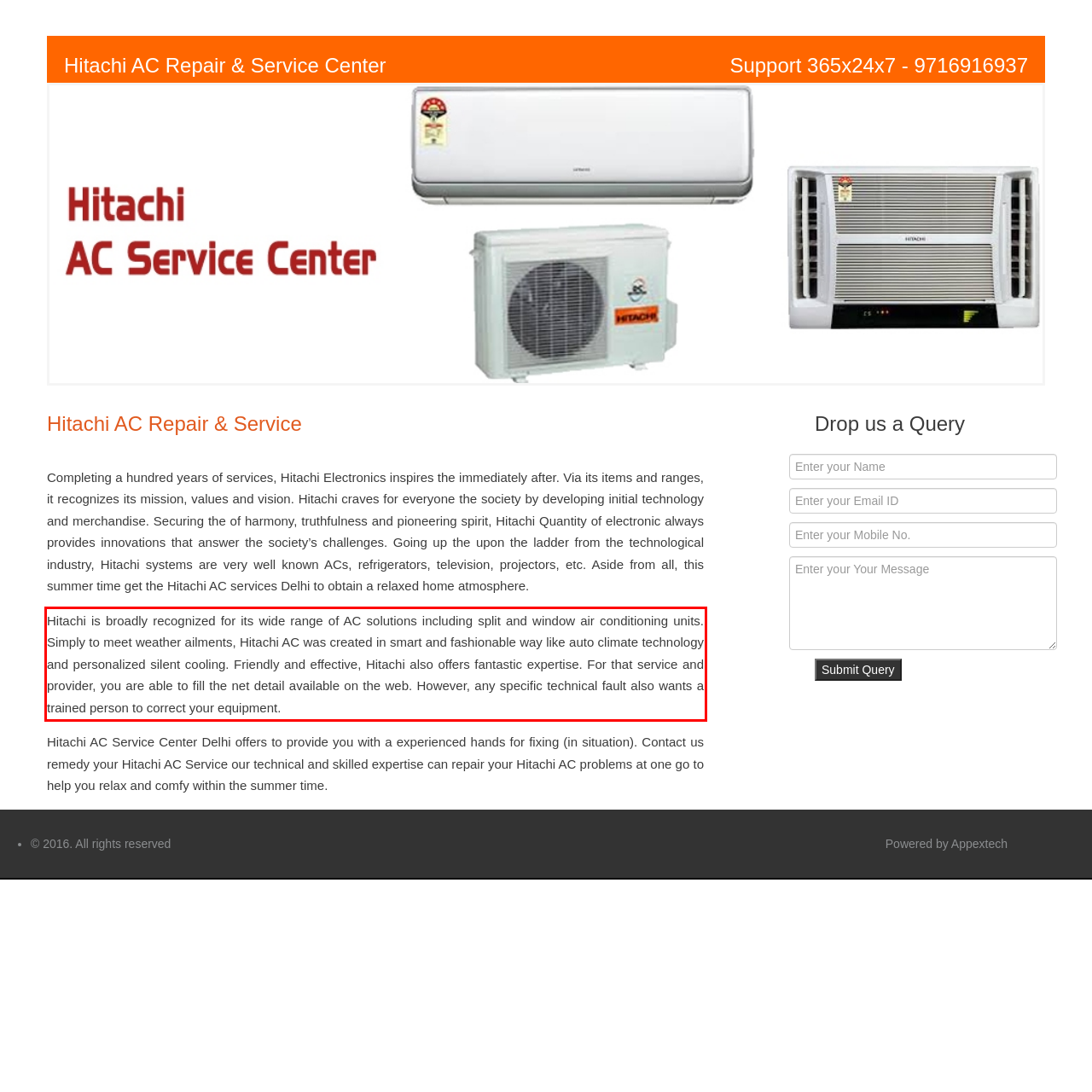Perform OCR on the text inside the red-bordered box in the provided screenshot and output the content.

Hitachi is broadly recognized for its wide range of AC solutions including split and window air conditioning units. Simply to meet weather ailments, Hitachi AC was created in smart and fashionable way like auto climate technology and personalized silent cooling. Friendly and effective, Hitachi also offers fantastic expertise. For that service and provider, you are able to fill the net detail available on the web. However, any specific technical fault also wants a trained person to correct your equipment.